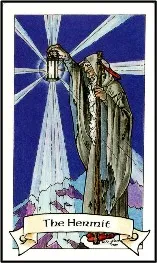What is the color of the robe worn by the figure?
Provide a short answer using one word or a brief phrase based on the image.

gray